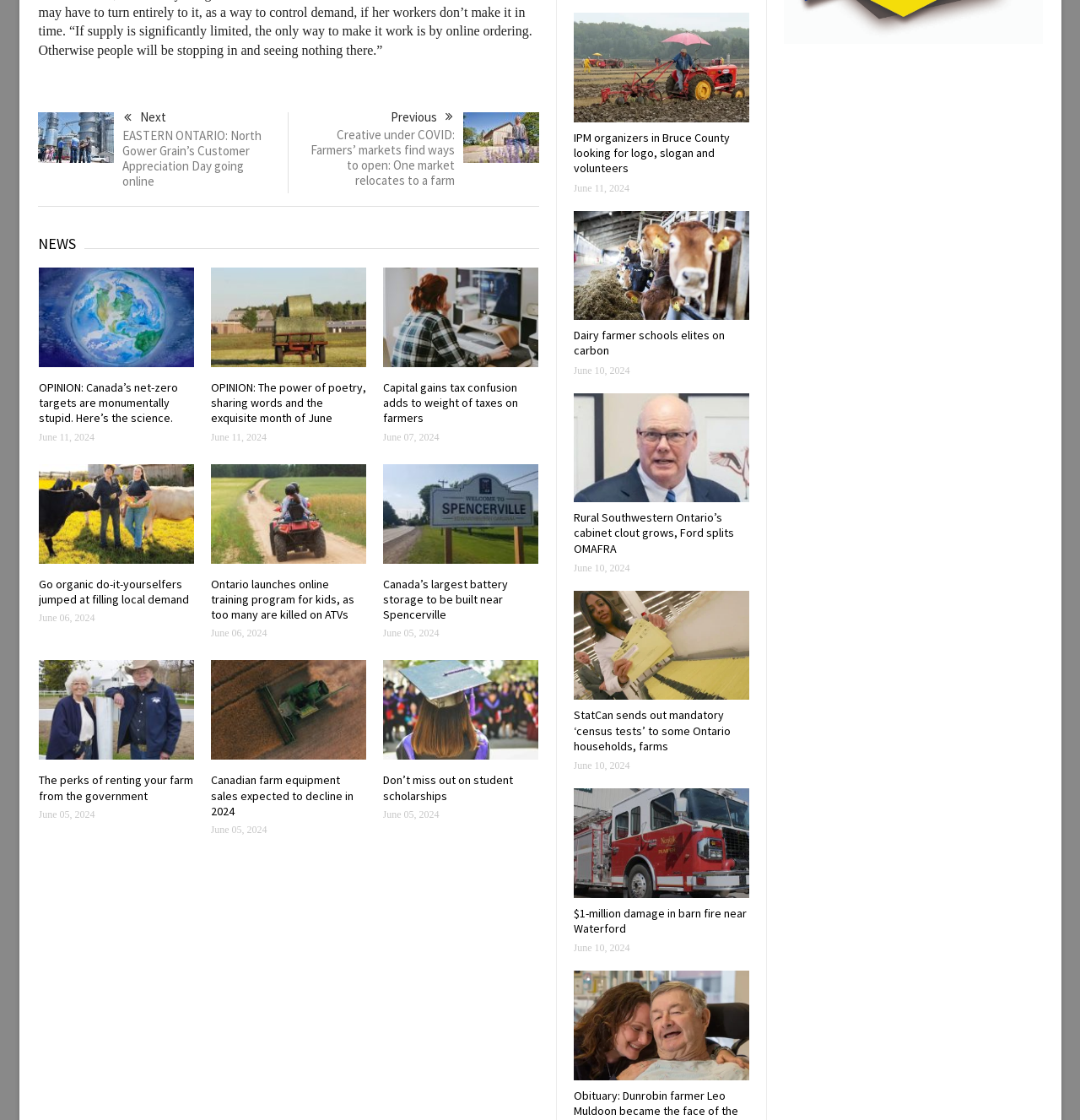Show the bounding box coordinates of the region that should be clicked to follow the instruction: "Click on the 'OPINION: Canada’s net-zero targets are monumentally stupid. Here’s the science.' link."

[0.036, 0.282, 0.179, 0.294]